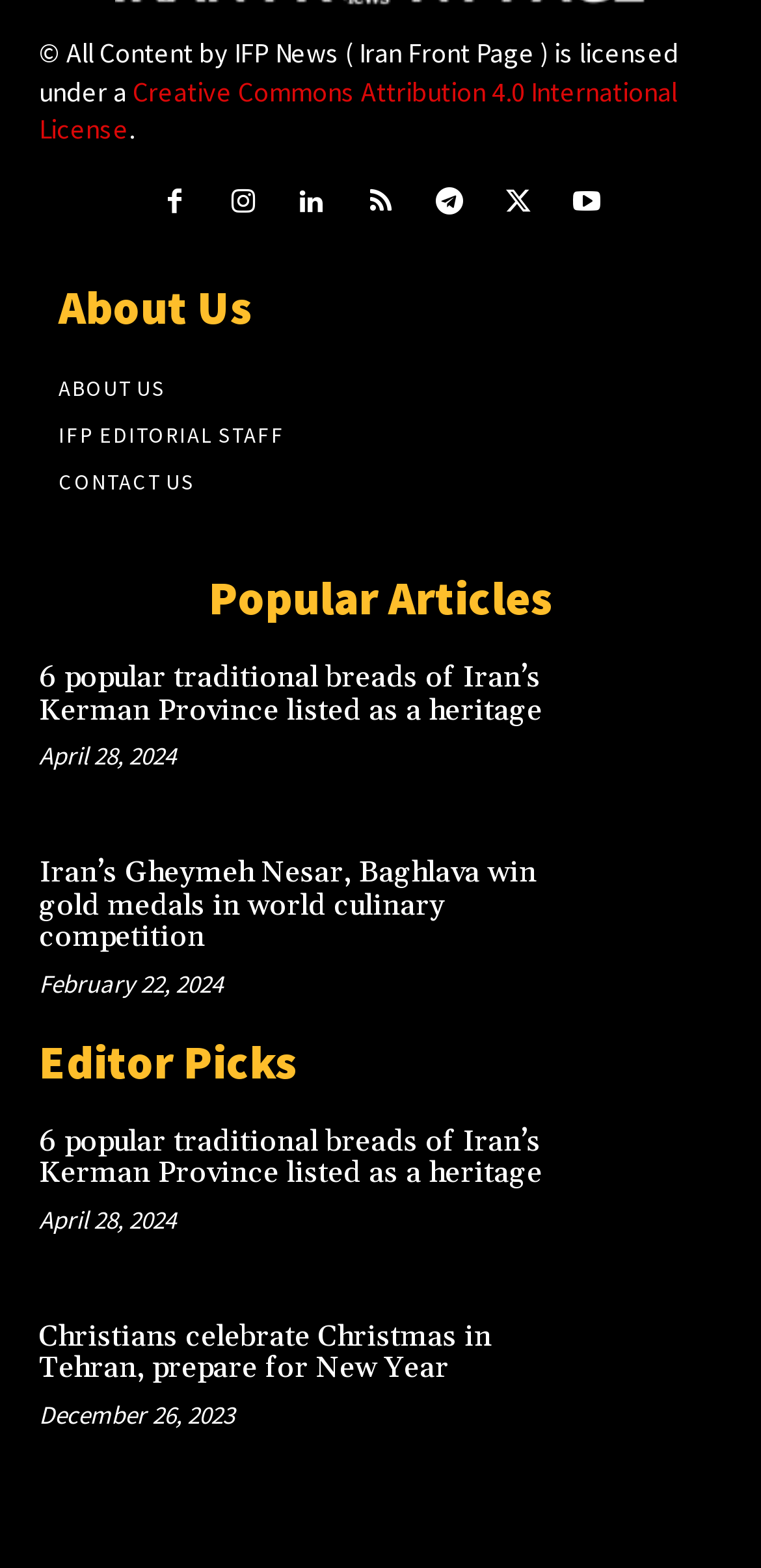Locate the coordinates of the bounding box for the clickable region that fulfills this instruction: "Click on CONTACT US".

[0.077, 0.292, 0.949, 0.322]